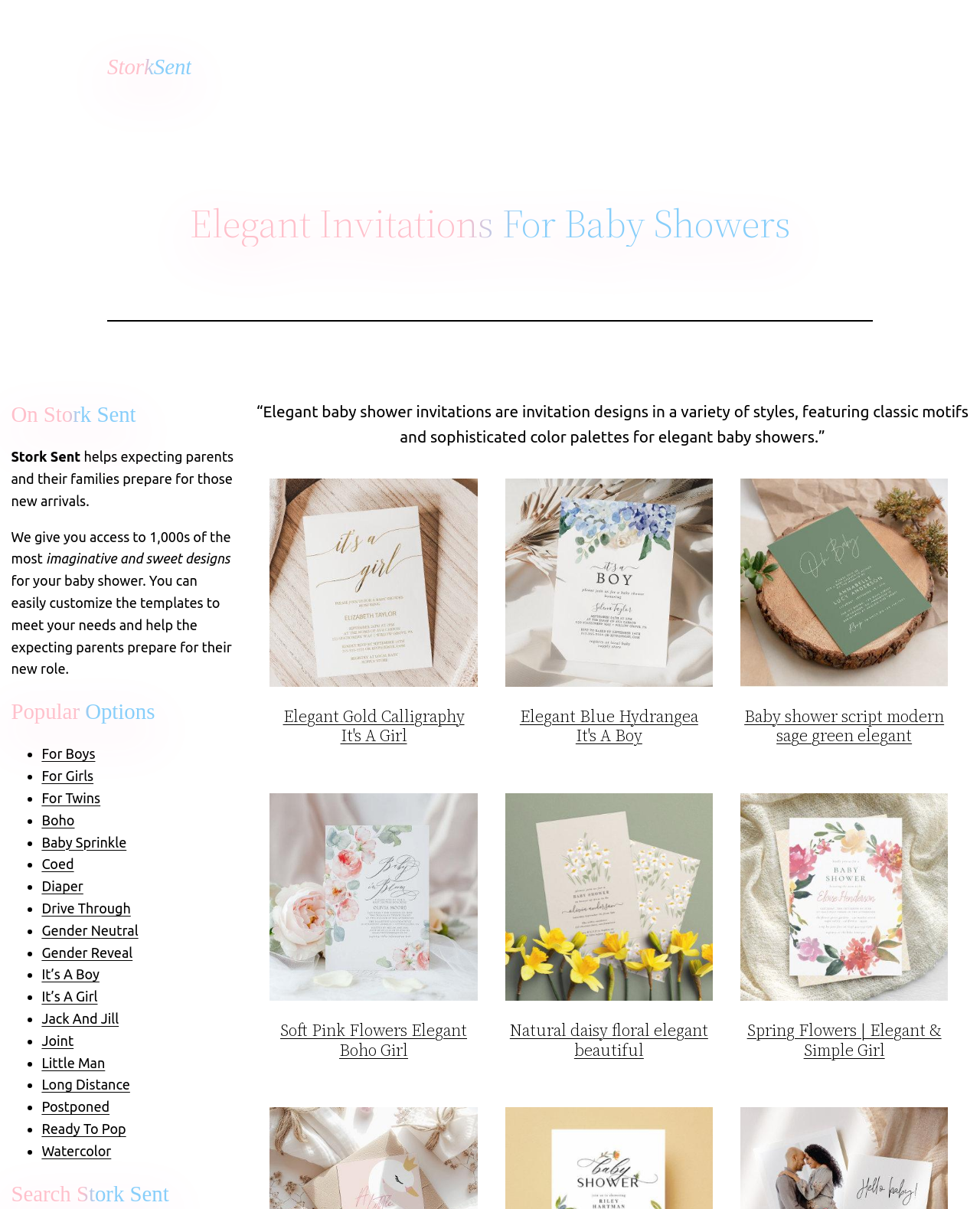Describe all the visual and textual components of the webpage comprehensively.

This webpage is about elegant invitations for baby showers on StorkSent. At the top, there is a heading with the website's name, "StorkSent", and a smaller heading below it, "Elegant Invitations For Baby Showers". 

Below the headings, there is a horizontal separator line. Following the separator, there is a paragraph of text describing elegant baby shower invitations in various styles and color palettes.

Underneath the paragraph, there are four links to different invitation designs, each with an accompanying image. The links are arranged in two rows, with two links on each row. The images are positioned above the corresponding link text.

On the left side of the page, there is a section with a heading "On Stork Sent". Below the heading, there are a few paragraphs of text describing how StorkSent helps expecting parents prepare for their new arrivals.

Further down, there is a heading "Popular Options" followed by a list of links to different categories of baby shower invitations, such as "For Boys", "For Girls", "For Twins", and others. Each link is preceded by a bullet point.

At the very bottom of the page, there is a heading "Search Stork Sent".